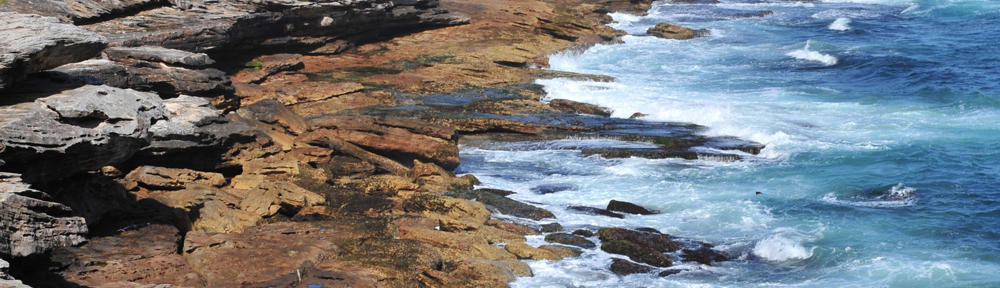With reference to the image, please provide a detailed answer to the following question: What shapes the natural textures and colors of the rocks?

According to the caption, the natural textures and colors of the rocks are shaped by the 'forces of nature', implying the effects of natural processes such as weathering, erosion, and sedimentation over time.